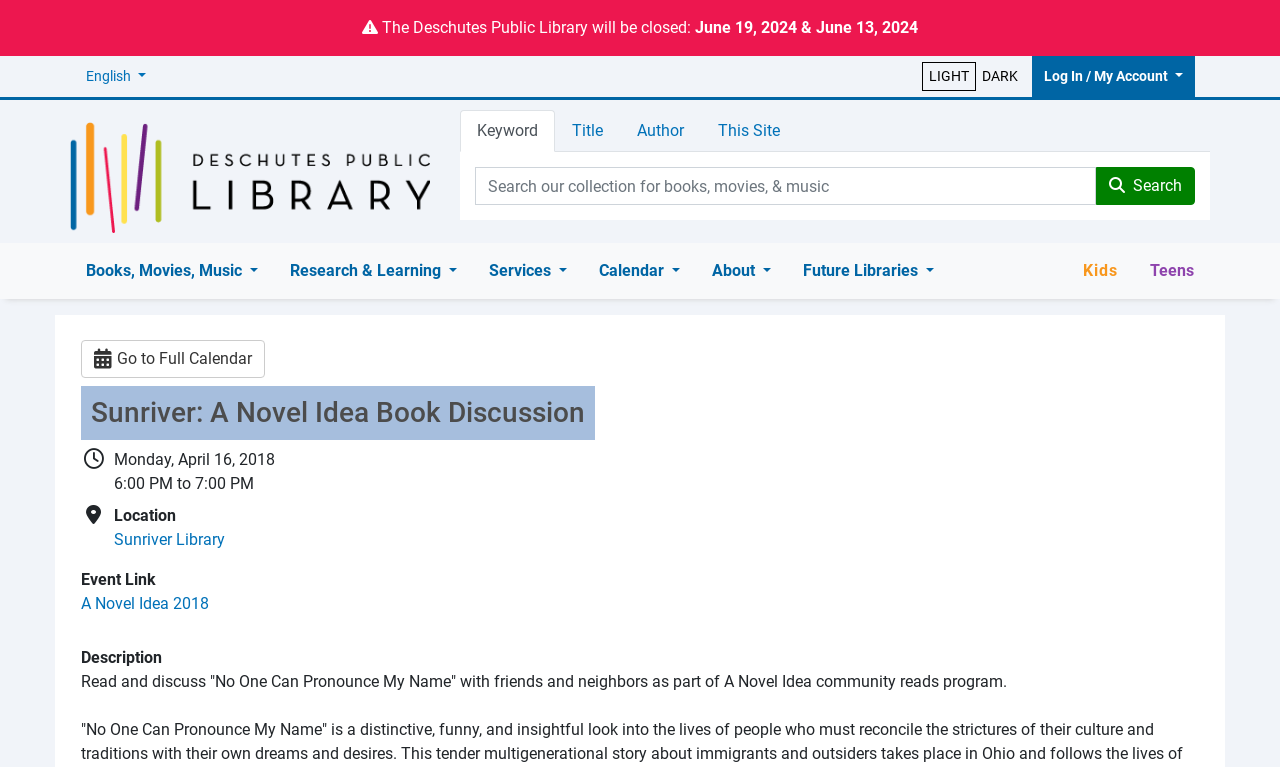Describe all significant elements and features of the webpage.

The webpage appears to be a community reads program page for a book discussion event. At the top, there is an alert notification announcing the closure of the Deschutes Public Library on specific dates. Below this, there are language options and a login button.

The main header section features a library logo image on the left, followed by a horizontal tab list with options for keyword, title, author, and site searches. A search bar is located below the tabs.

The page is divided into sections, with the first section featuring a series of buttons for different topics, including books, research, services, calendar, about, and future libraries. There are also links for kids and teens.

The main content section is dedicated to the book discussion event, with a heading that reads "Sunriver: A Novel Idea Book Discussion". The event details are listed below, including the date, time, location, and a link to the event. There is also a description of the event, which mentions reading and discussing the book "No One Can Pronounce My Name" as part of the community reads program.

On the right side of the page, there are additional links, including one to the full calendar and another to "A Novel Idea 2018".